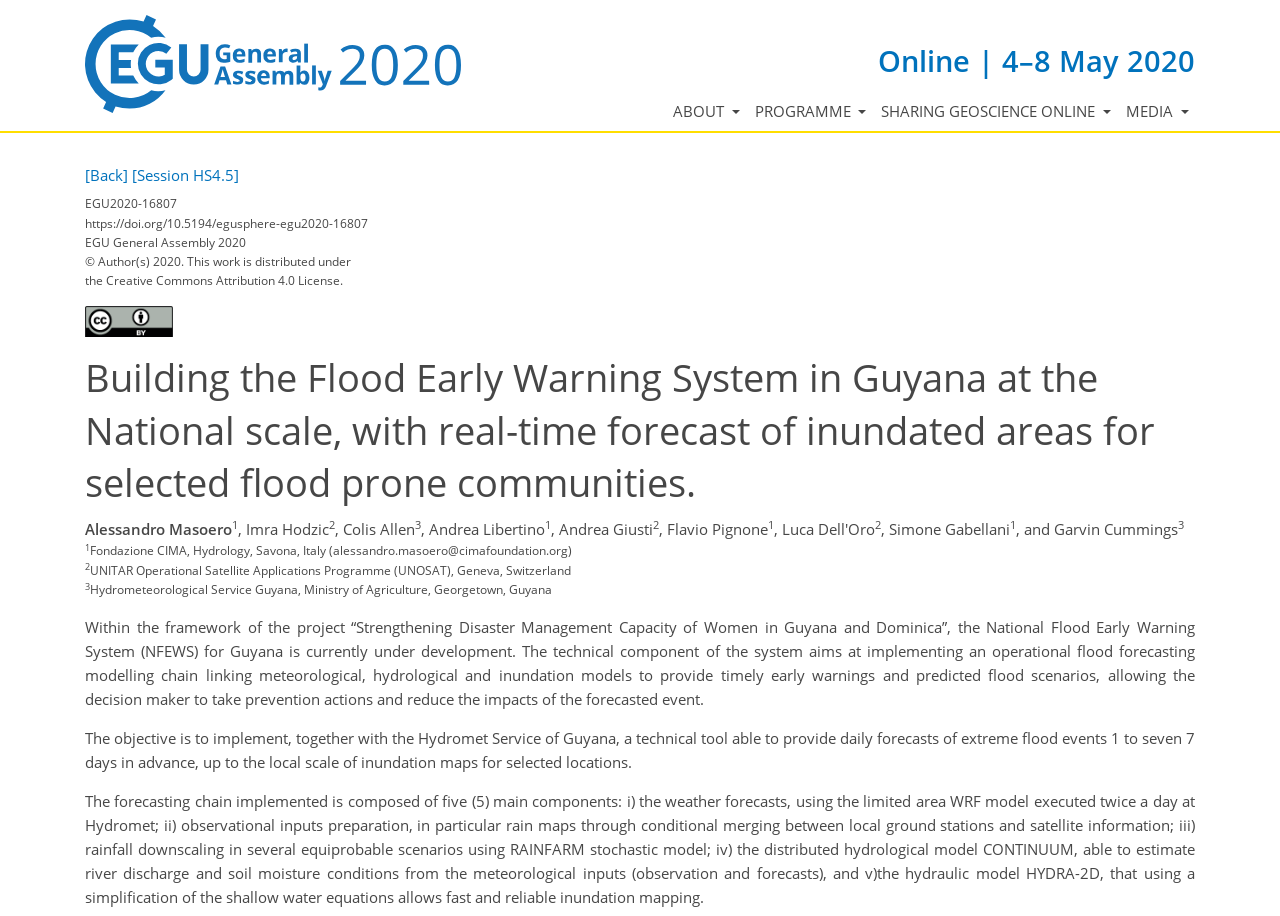Answer the question in one word or a short phrase:
What is the license used for the work?

Creative Commons Attribution 4.0 License